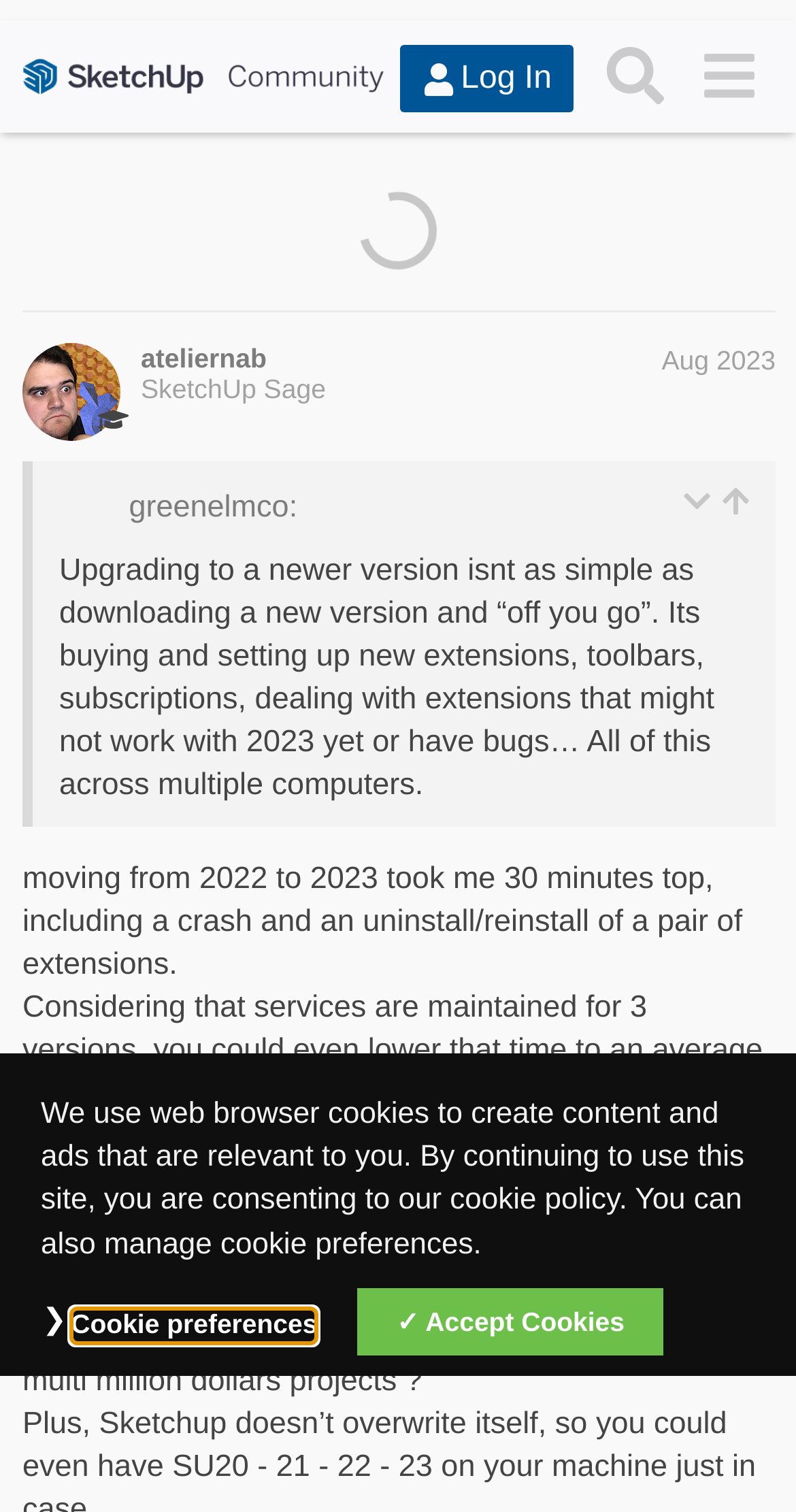Locate the bounding box coordinates of the area where you should click to accomplish the instruction: "Share on social media".

None